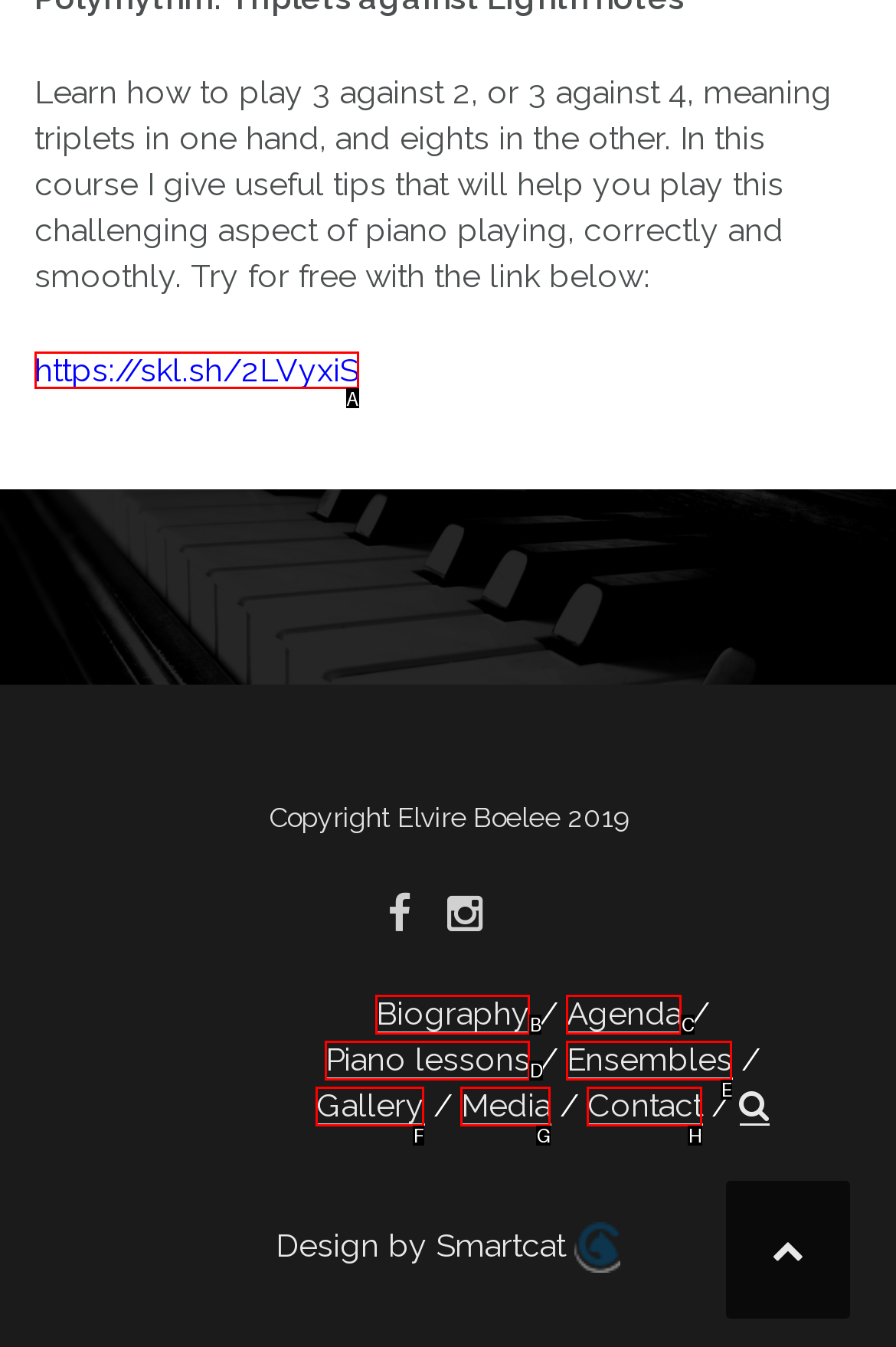Match the HTML element to the description: Ensembles. Answer with the letter of the correct option from the provided choices.

E